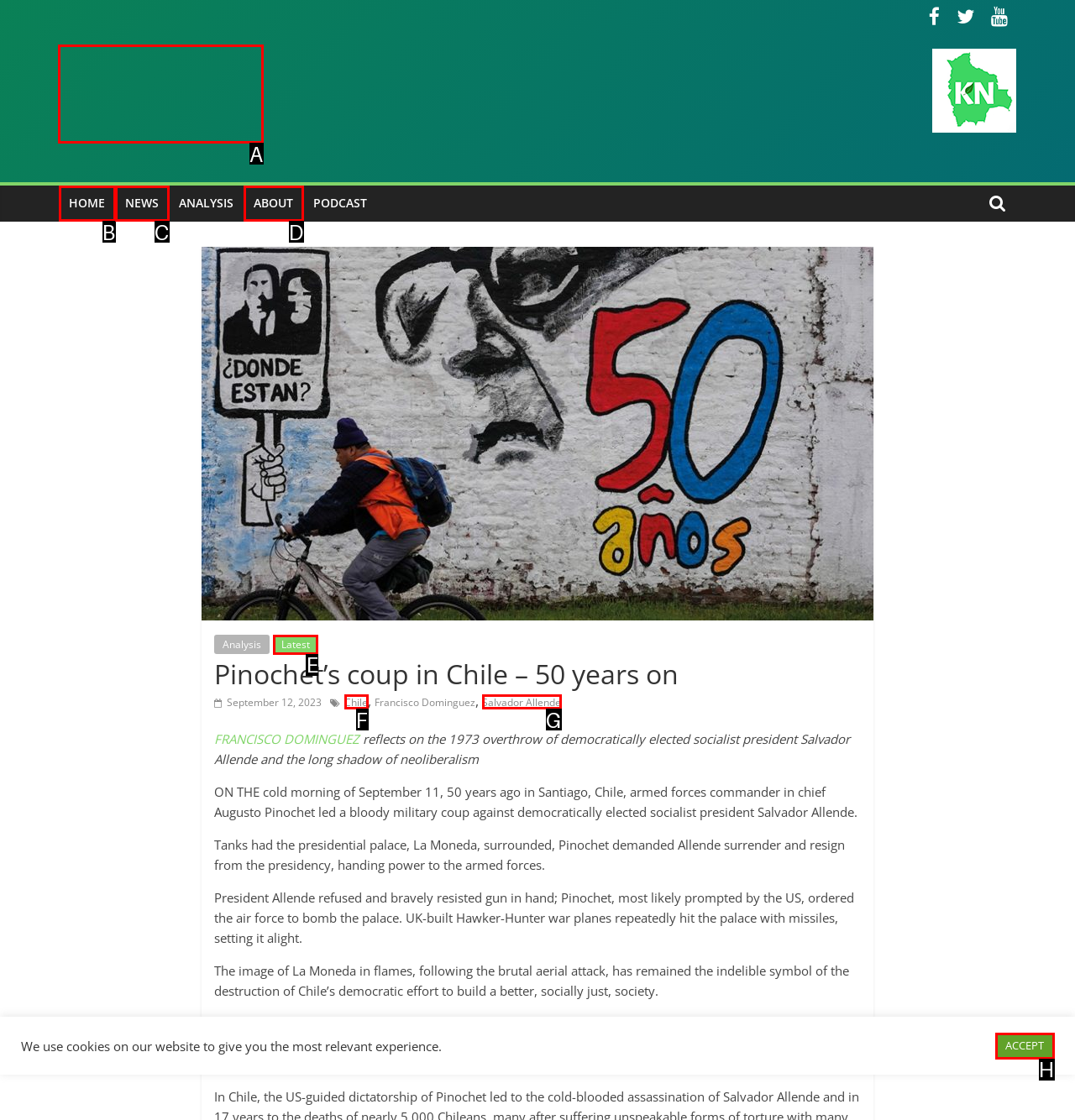Tell me which letter corresponds to the UI element that will allow you to Check the latest news. Answer with the letter directly.

E